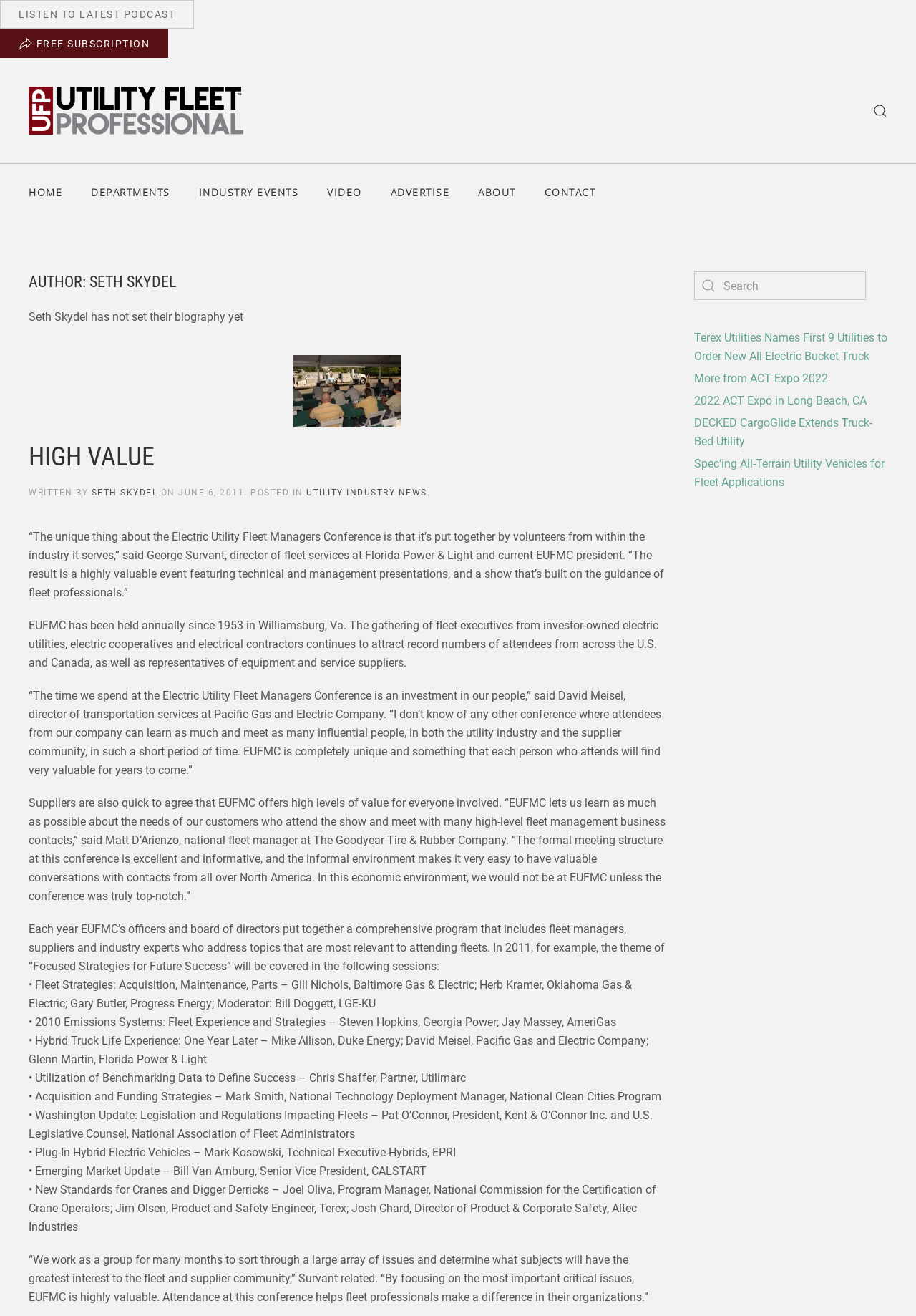Show the bounding box coordinates of the region that should be clicked to follow the instruction: "go to one-stop service platform."

None